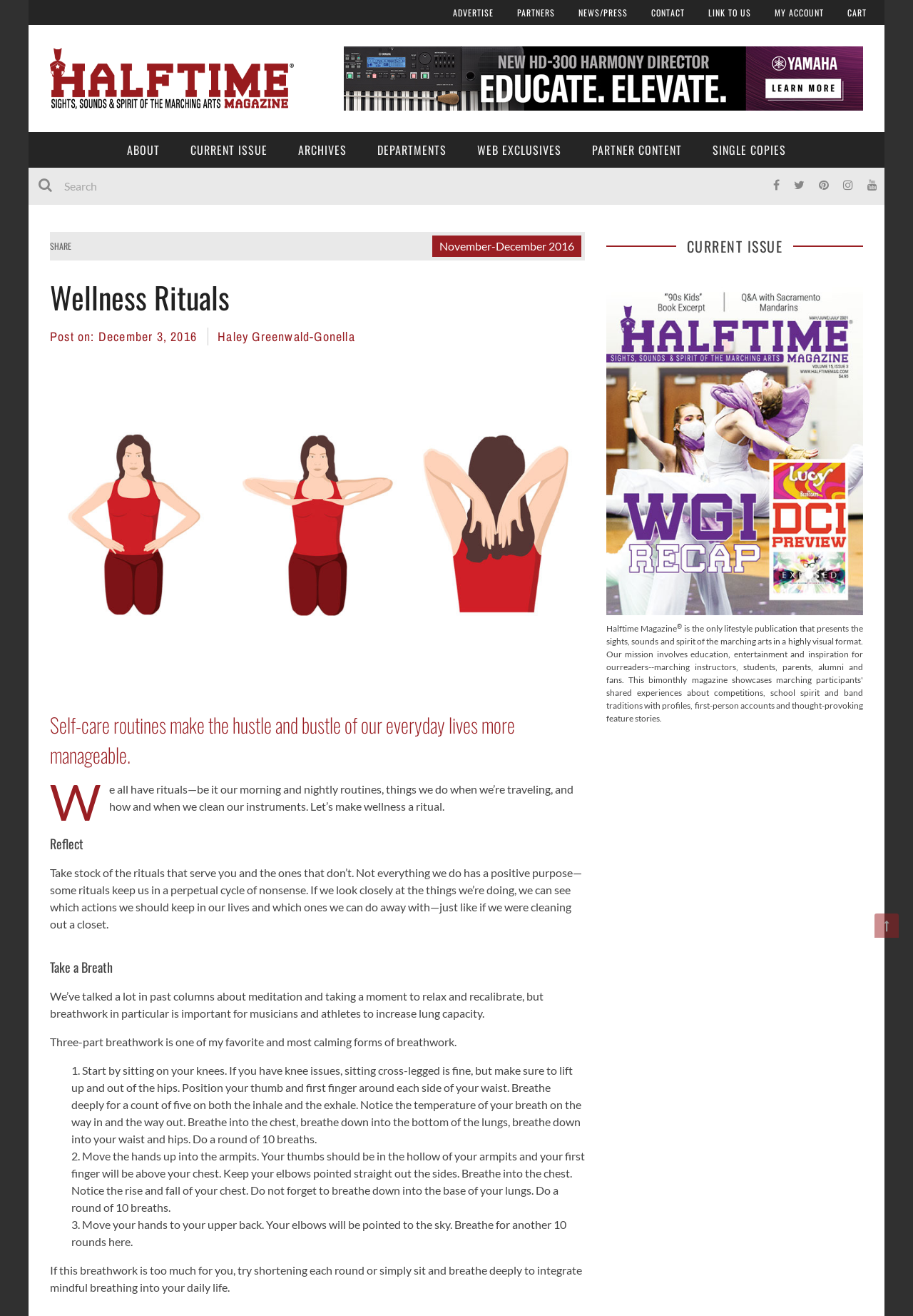Provide the bounding box coordinates of the section that needs to be clicked to accomplish the following instruction: "Click on the 'ABOUT' link."

[0.123, 0.1, 0.191, 0.127]